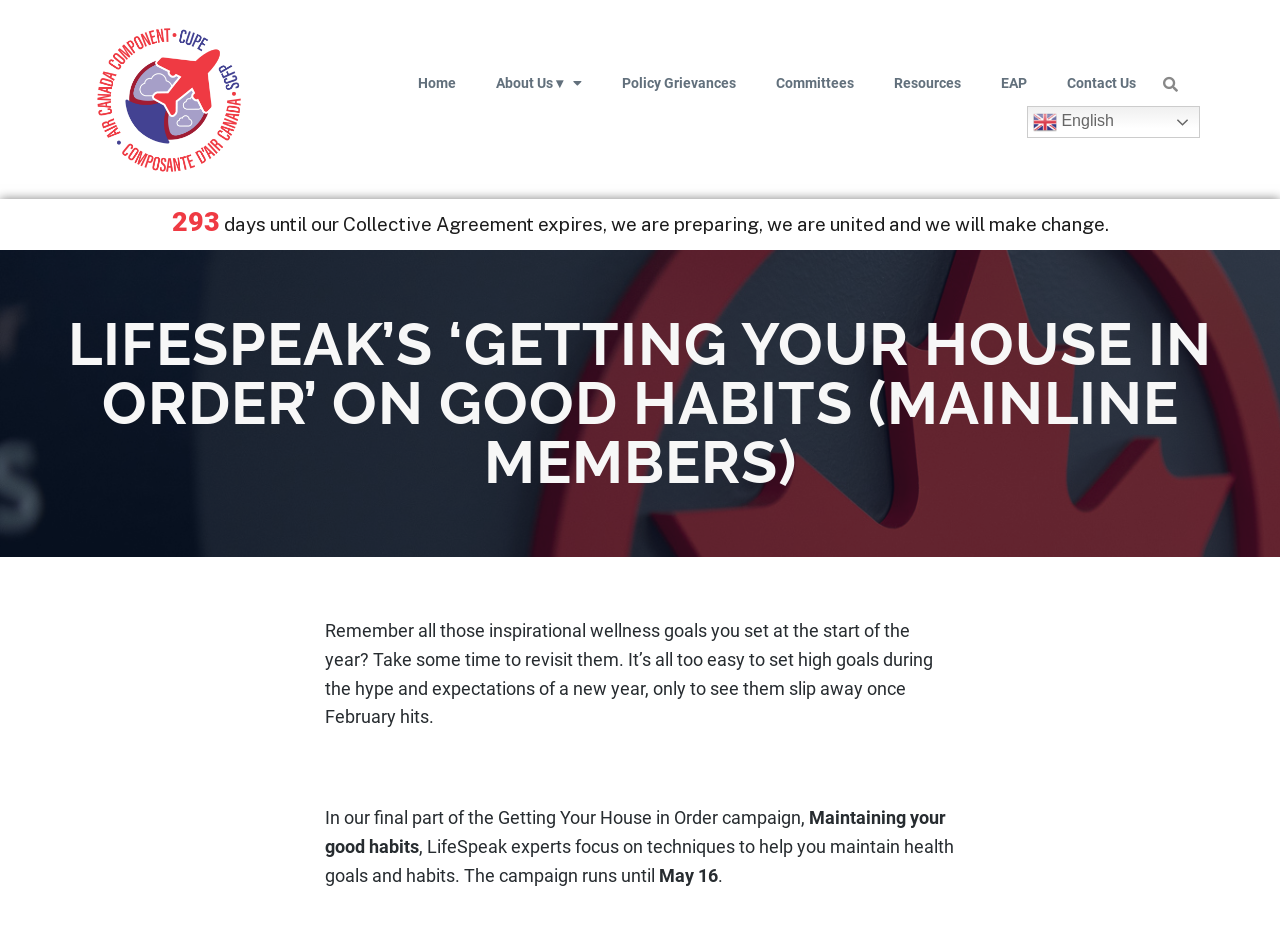Determine the bounding box coordinates of the area to click in order to meet this instruction: "Select the 'About Us' menu".

[0.372, 0.064, 0.47, 0.113]